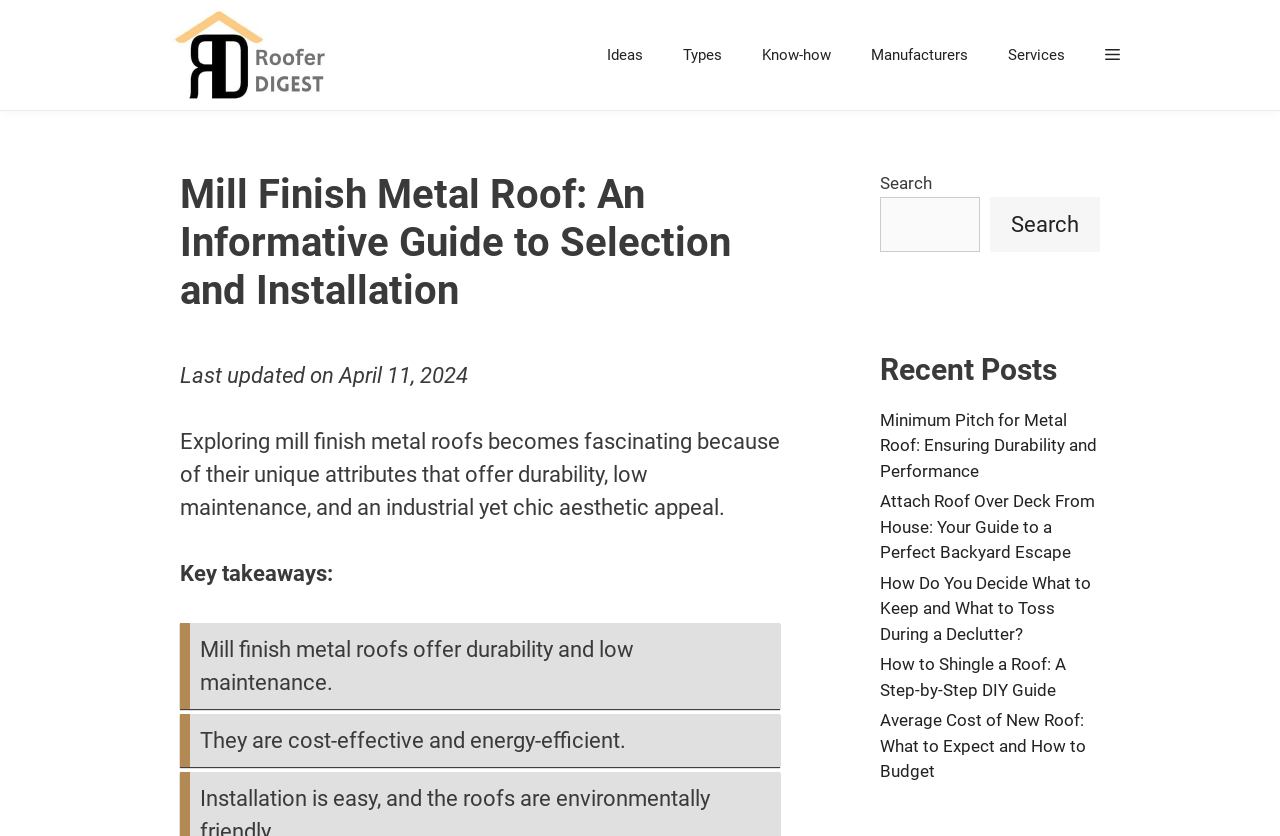Please identify the bounding box coordinates of where to click in order to follow the instruction: "Read the 'Minimum Pitch for Metal Roof' article".

[0.688, 0.49, 0.857, 0.575]